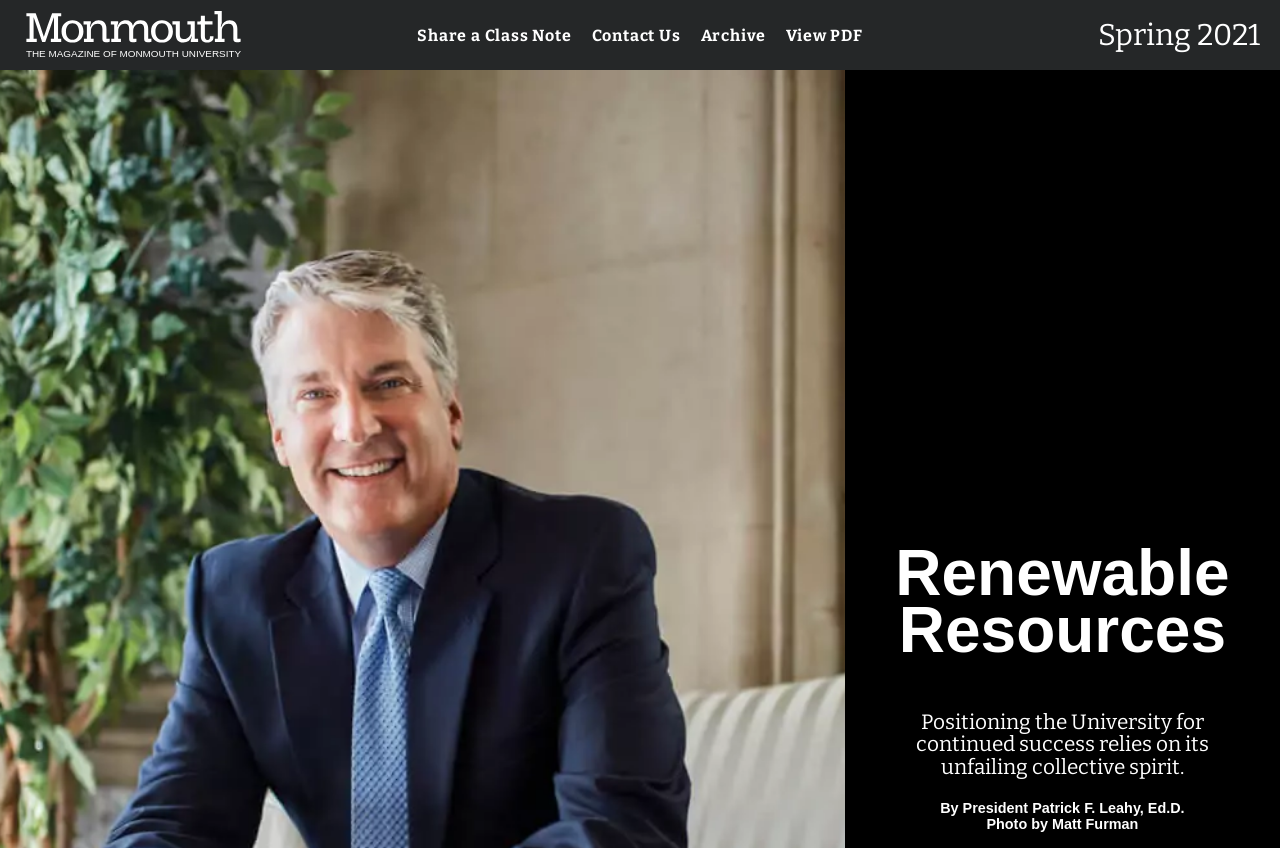Using the provided element description "Share a Class Note", determine the bounding box coordinates of the UI element.

[0.326, 0.03, 0.447, 0.052]